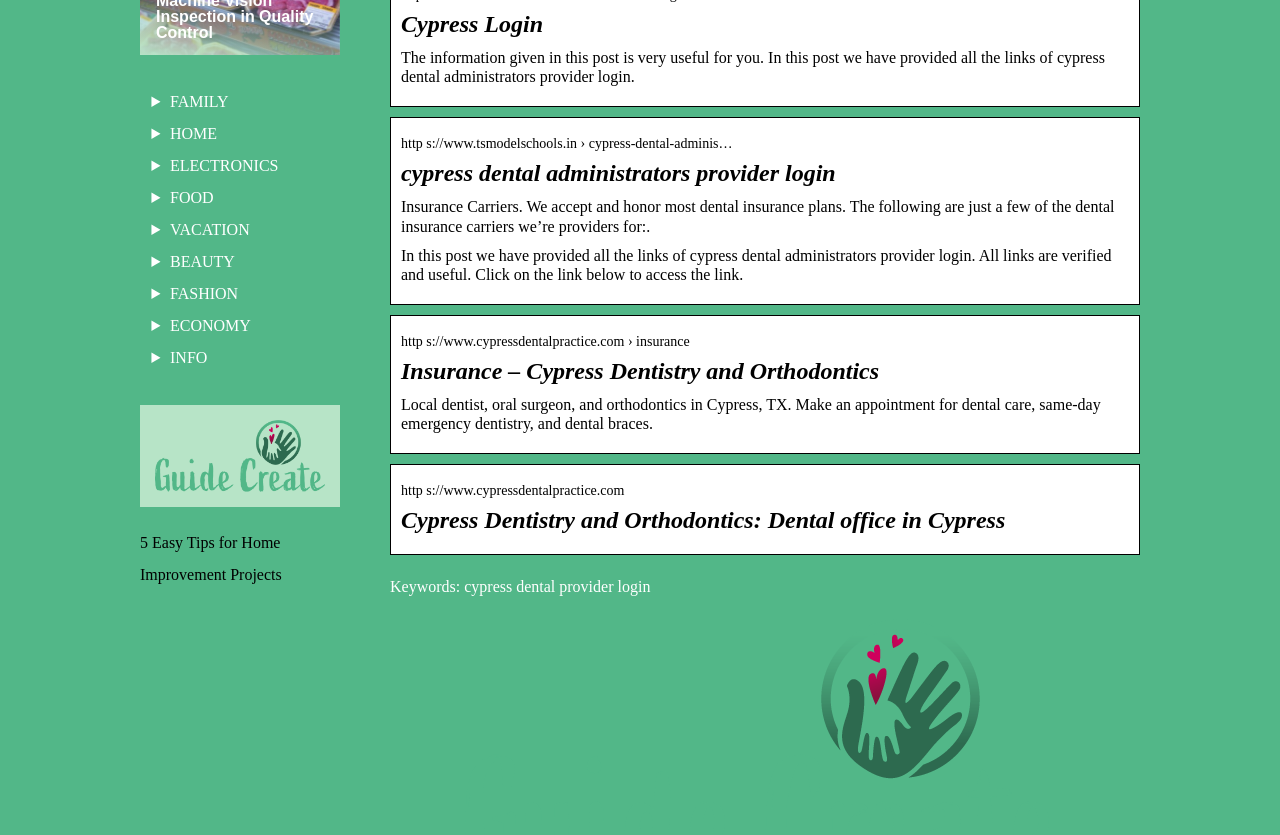What is the purpose of the list with icons?
Please answer the question with as much detail and depth as you can.

The list with icons, including FAMILY, HOME, ELECTRONICS, etc., appears to be a navigation menu, allowing users to access different sections or categories of the website.